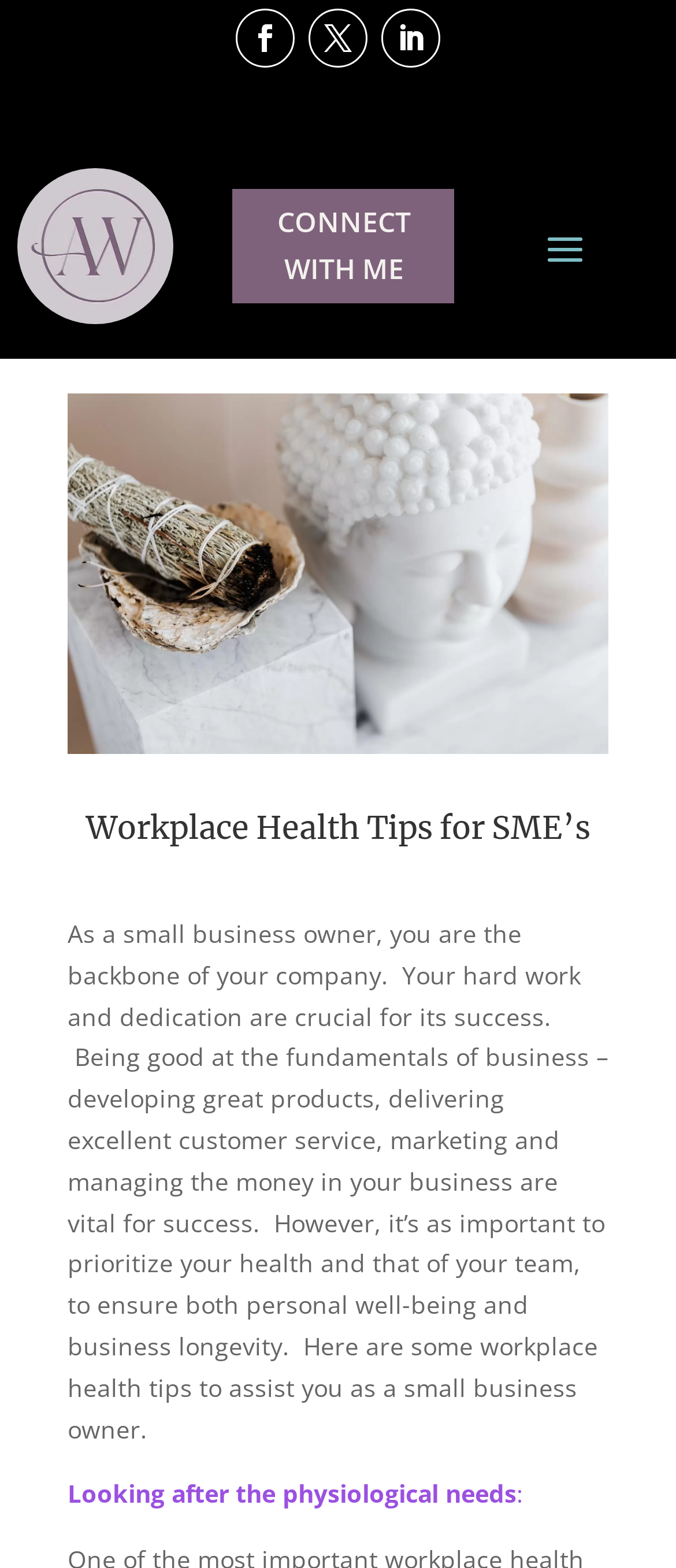Answer this question in one word or a short phrase: How many social media links are present at the top?

3